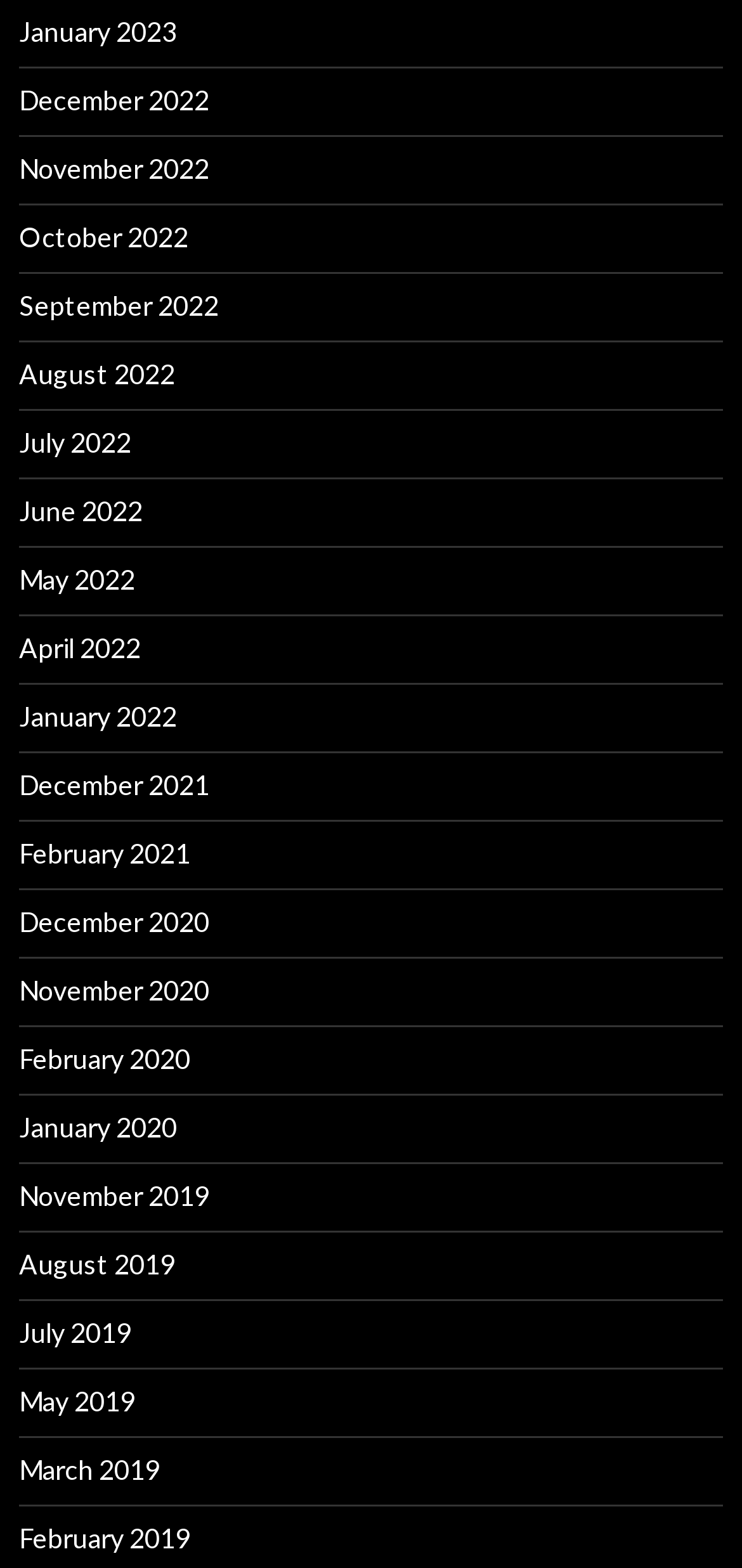Answer the following inquiry with a single word or phrase:
What is the earliest month listed on the webpage?

February 2019